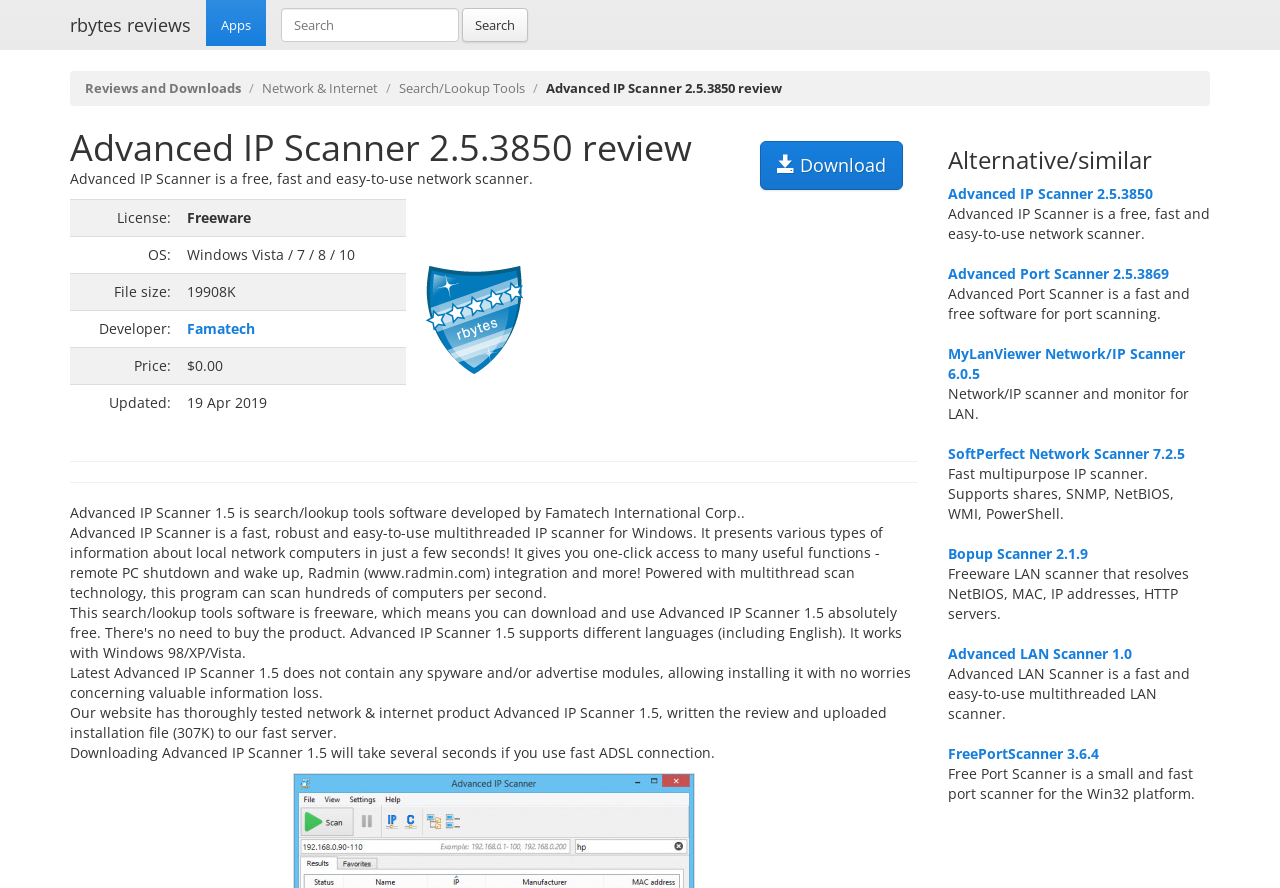Please locate the bounding box coordinates of the element that should be clicked to achieve the given instruction: "Download Advanced IP Scanner 2.5.3850".

[0.593, 0.158, 0.705, 0.214]